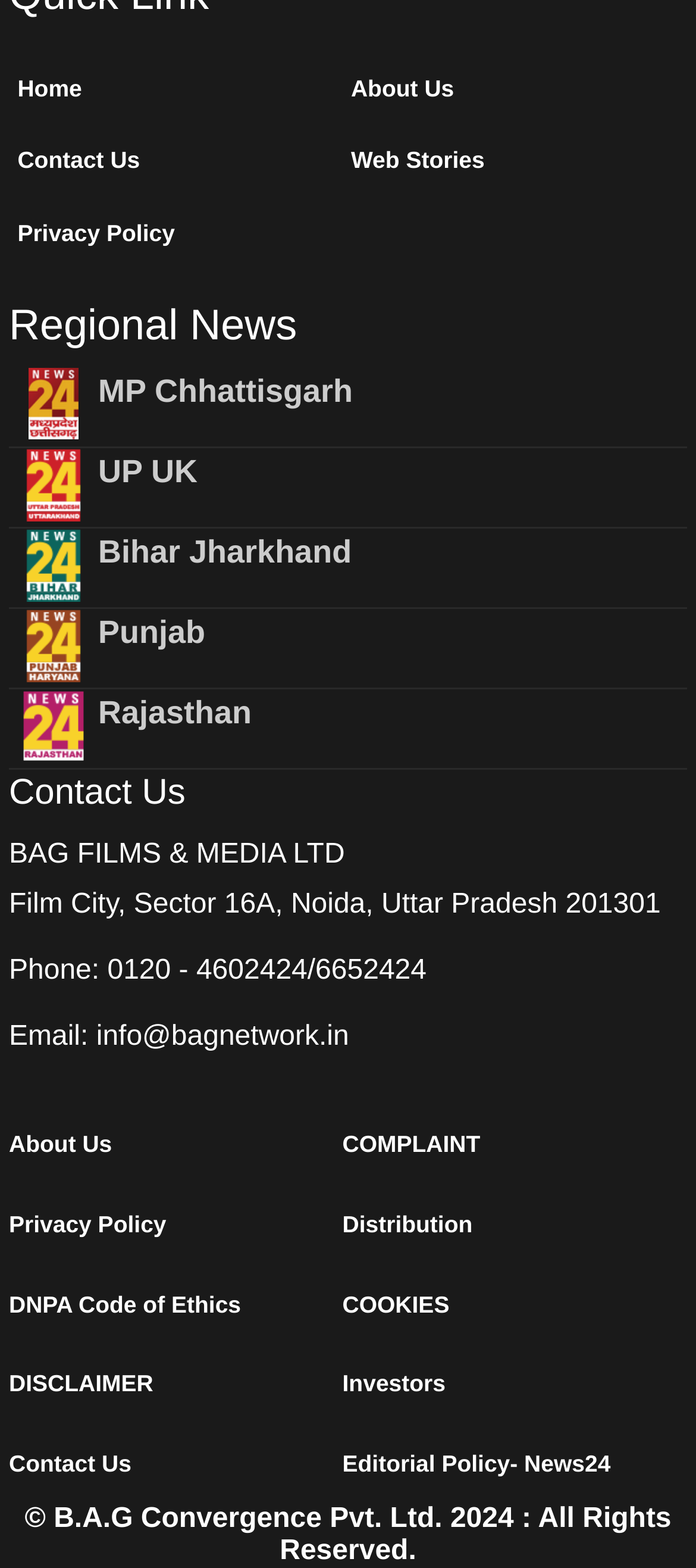Identify the bounding box coordinates of the element that should be clicked to fulfill this task: "Call 0120 - 4602424/6652424". The coordinates should be provided as four float numbers between 0 and 1, i.e., [left, top, right, bottom].

[0.154, 0.609, 0.613, 0.629]